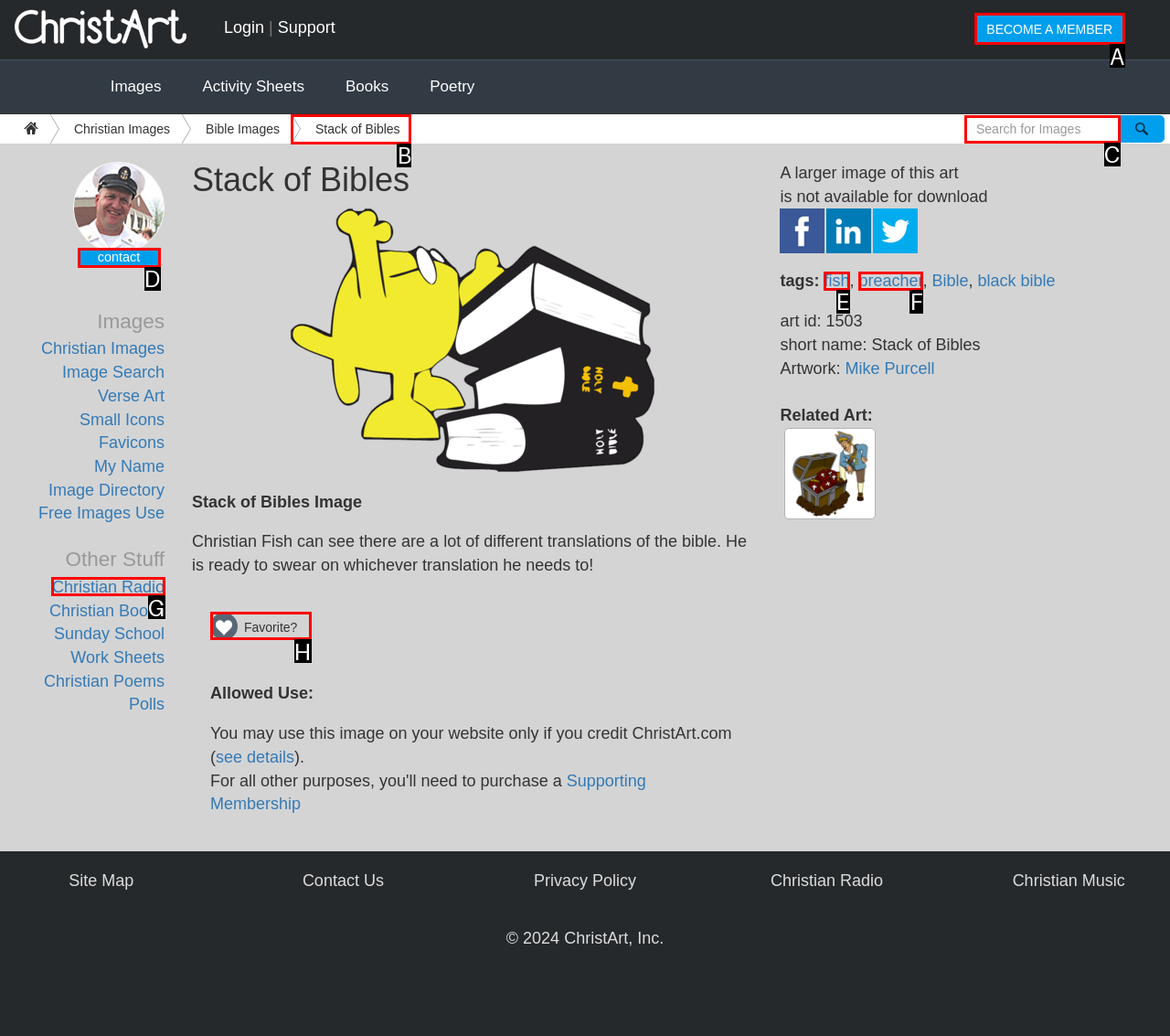Identify the letter of the correct UI element to fulfill the task: Become a Member from the given options in the screenshot.

A